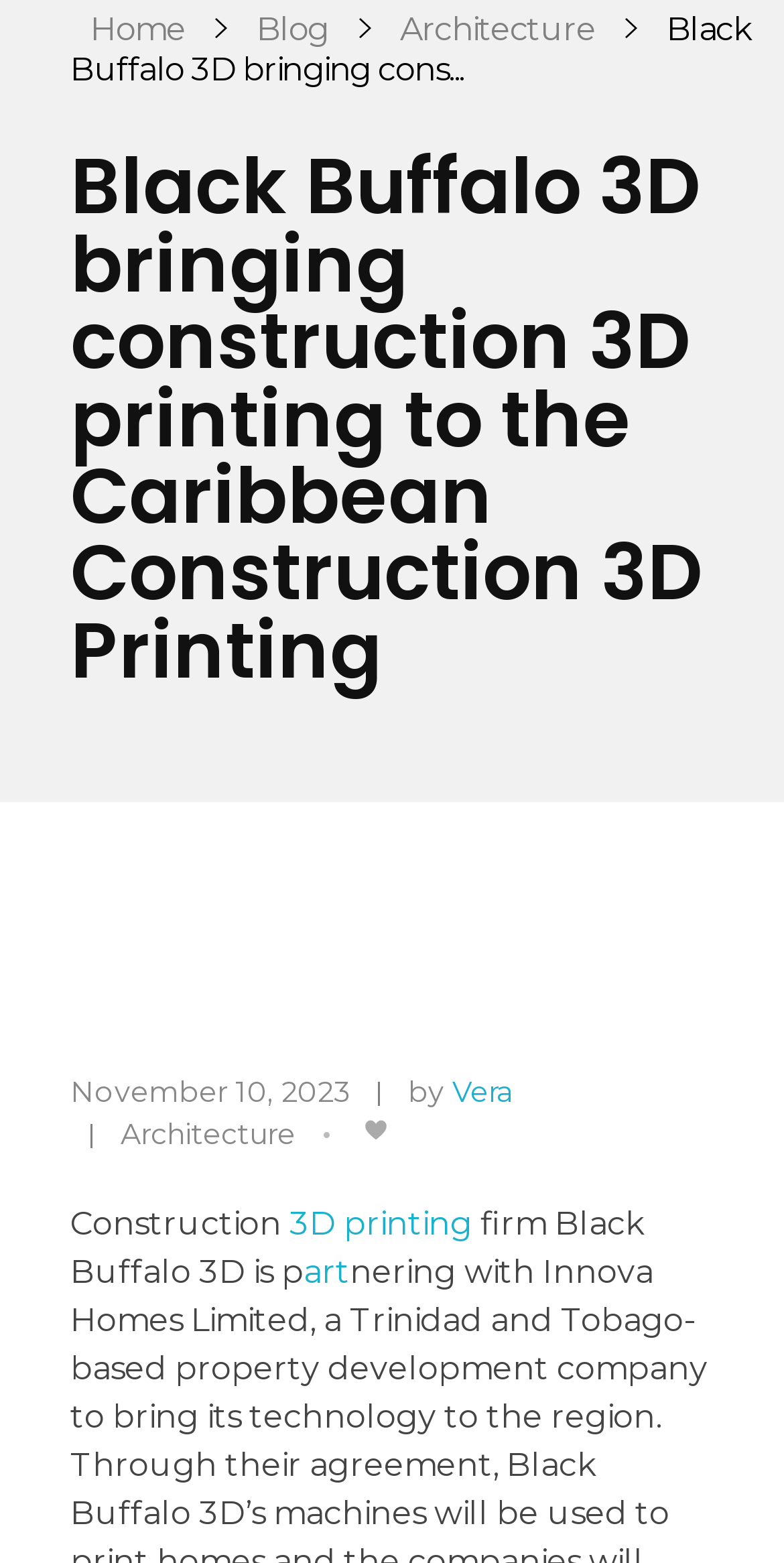Extract the bounding box coordinates for the HTML element that matches this description: "parent_node: 首页". The coordinates should be four float numbers between 0 and 1, i.e., [left, top, right, bottom].

None